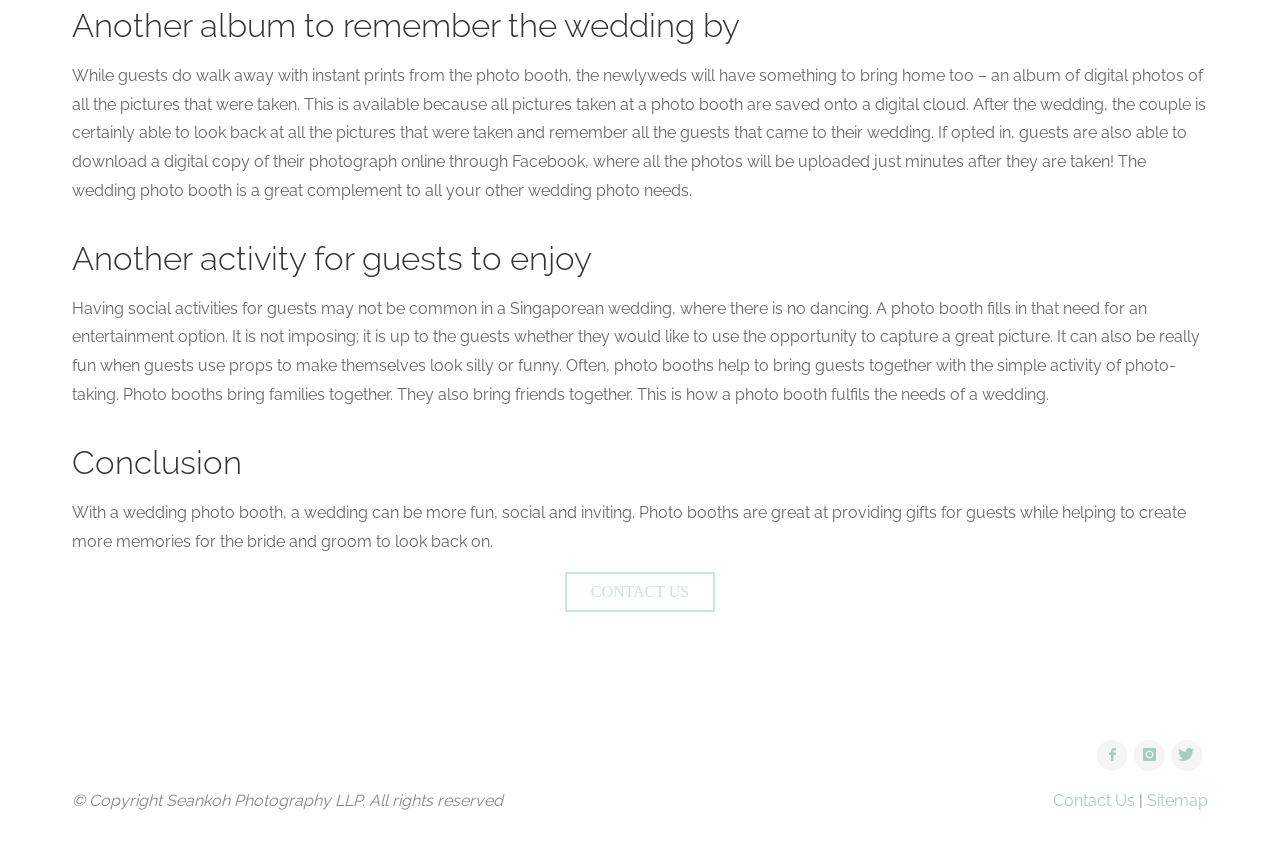Please provide a brief answer to the following inquiry using a single word or phrase:
What is the purpose of a wedding photo booth?

To provide gifts for guests